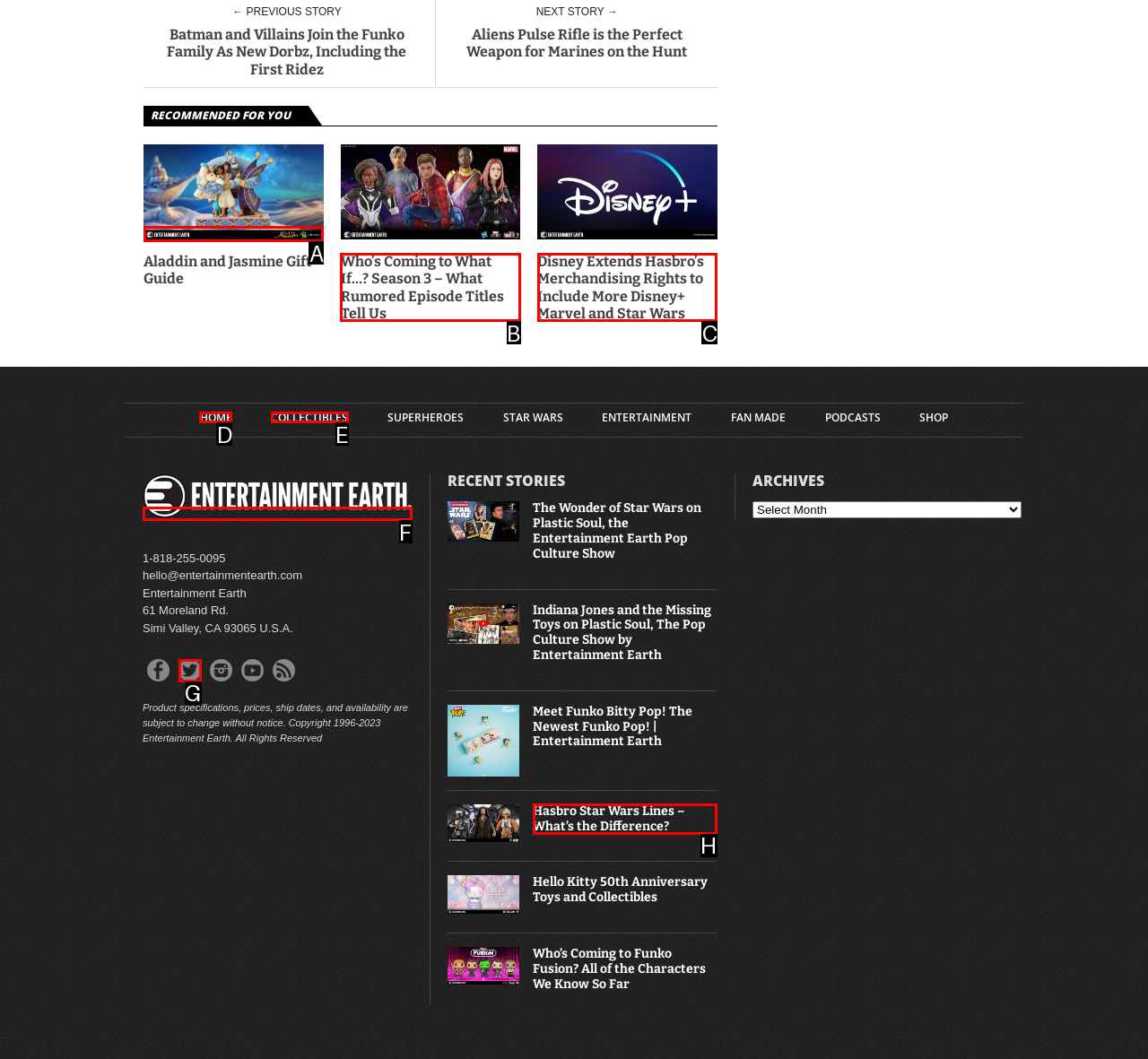With the provided description: Twitter, select the most suitable HTML element. Respond with the letter of the selected option.

G